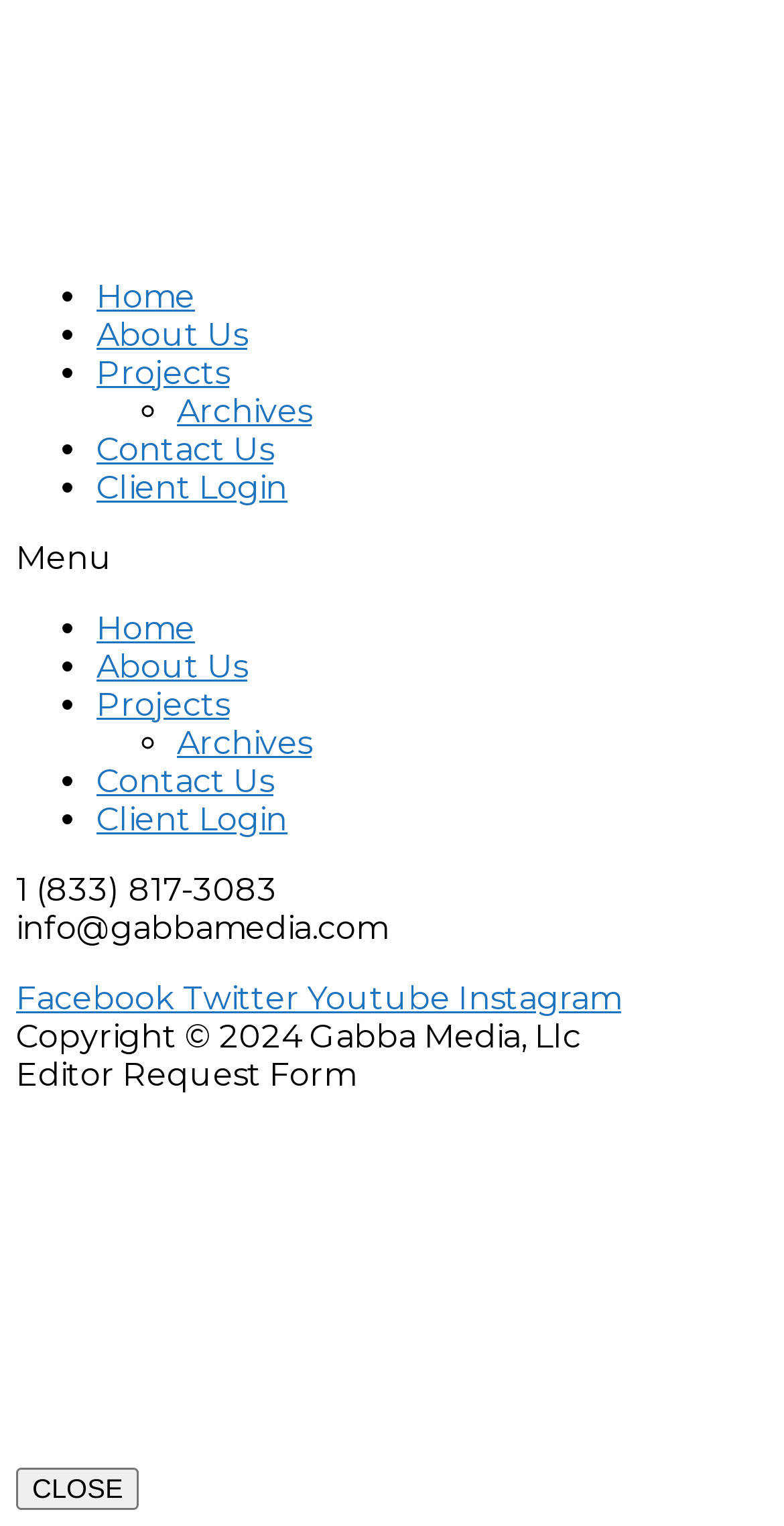Locate the bounding box coordinates of the clickable area needed to fulfill the instruction: "Go to the next page".

None